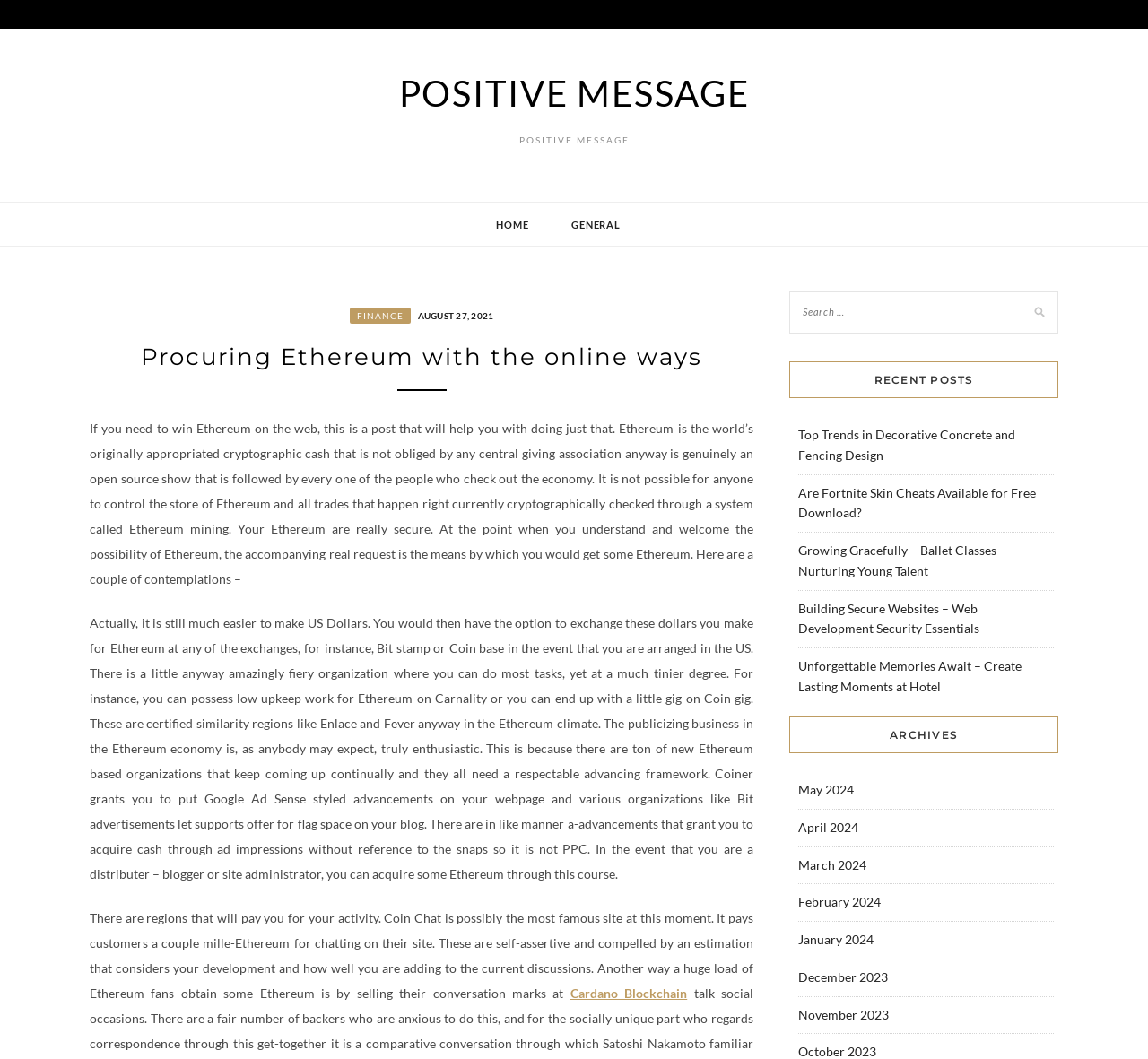How many recent posts are listed?
Please give a detailed and thorough answer to the question, covering all relevant points.

Under the 'RECENT POSTS' heading, there are five links to recent posts: 'Top Trends in Decorative Concrete and Fencing Design', 'Are Fortnite Skin Cheats Available for Free Download?', 'Growing Gracefully – Ballet Classes Nurturing Young Talent', 'Building Secure Websites – Web Development Security Essentials', and 'Unforgettable Memories Await – Create Lasting Moments at Hotel'.